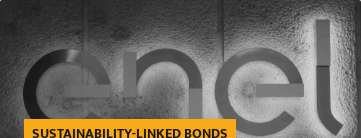What type of bonds are mentioned in the image?
Carefully analyze the image and provide a thorough answer to the question.

The caption below the logo reads 'SUSTAINABILITY-LINKED BONDS', indicating that the type of bonds mentioned in the image are those that link financial returns to specific environmental targets, aligning with Enel's initiatives to promote sustainability and responsible investment practices in the energy sector.